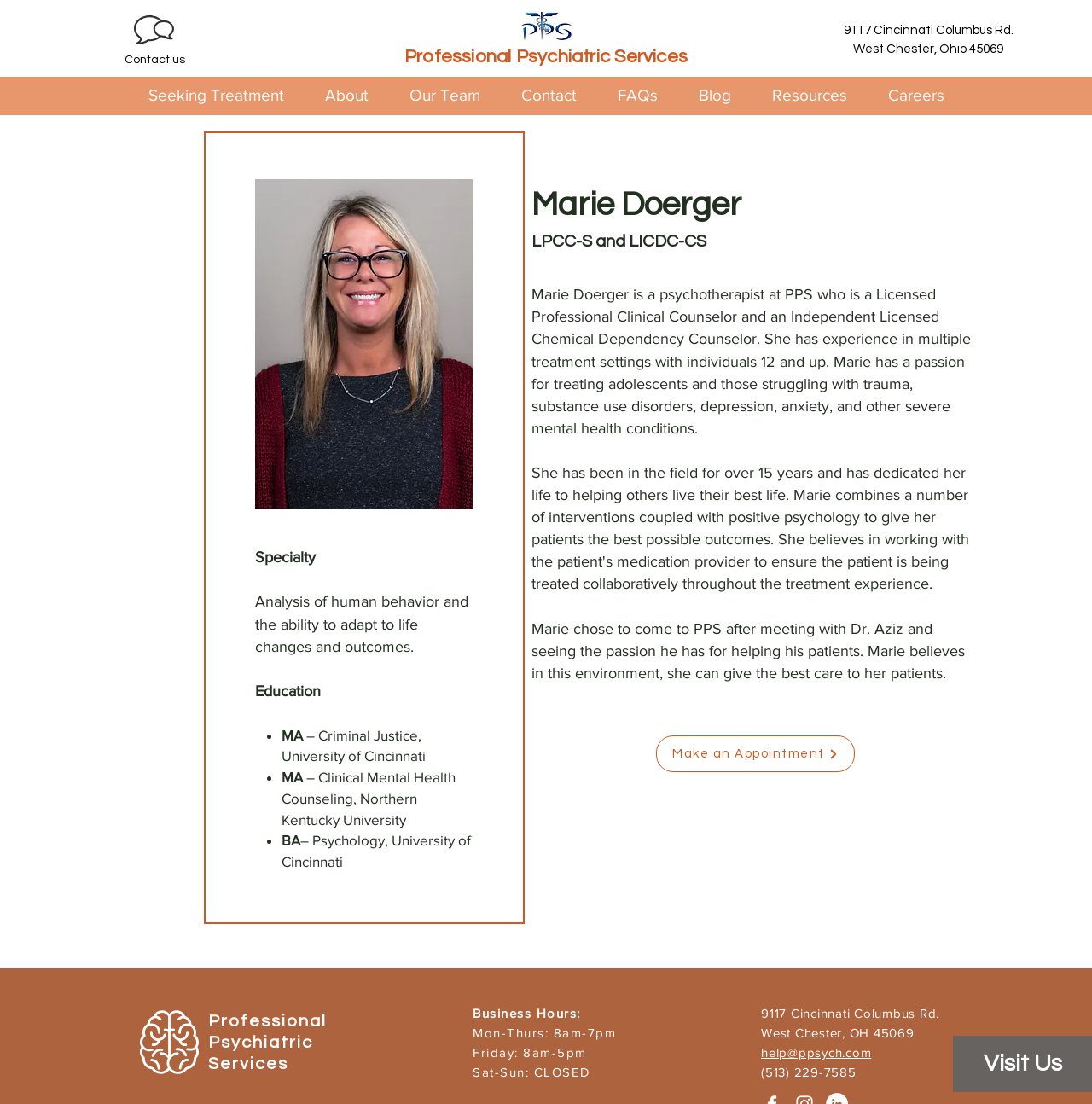What is the name of the psychotherapist?
Based on the image, give a one-word or short phrase answer.

Marie Doerger